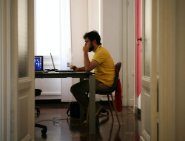Give a meticulous account of what the image depicts.

The image portrays a focused individual sitting at a desk while working on a laptop. The setting appears to be a hallway or office space, characterized by light-colored walls and subtle decorative elements. Illuminated by natural light streaming through a window, the man is wearing a bright yellow shirt and has a thoughtful expression, possibly deep in concentration or engaged in a phone conversation. This scene conveys a modern workspace environment, highlighting themes of productivity and remote working, particularly relevant to those experiencing challenges while working from home. The overall ambiance is calm and organized, emphasizing a blend of comfort and functionality in a home office setup.